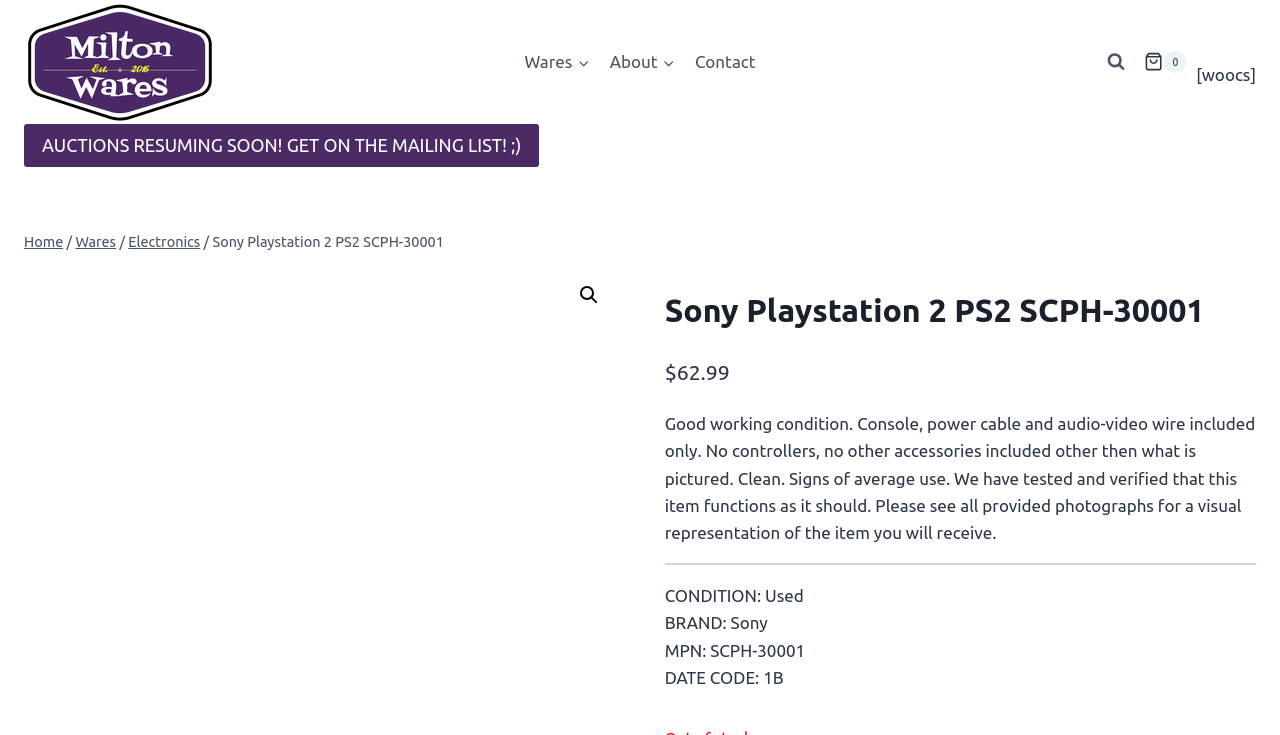Find the bounding box coordinates for the area that must be clicked to perform this action: "Click on the Milton Wares link".

[0.019, 0.0, 0.169, 0.169]